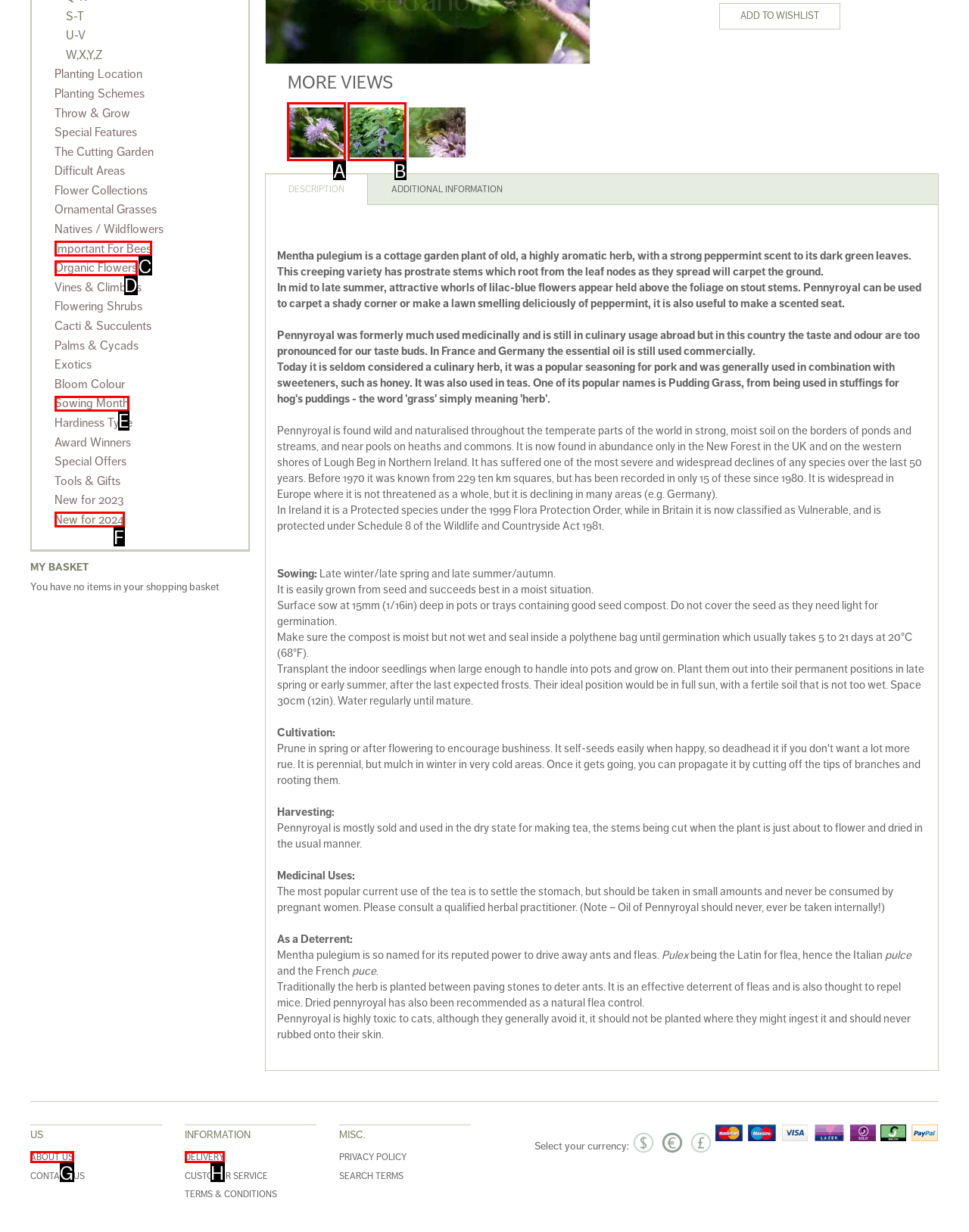From the choices given, find the HTML element that matches this description: New for 2024. Answer with the letter of the selected option directly.

F